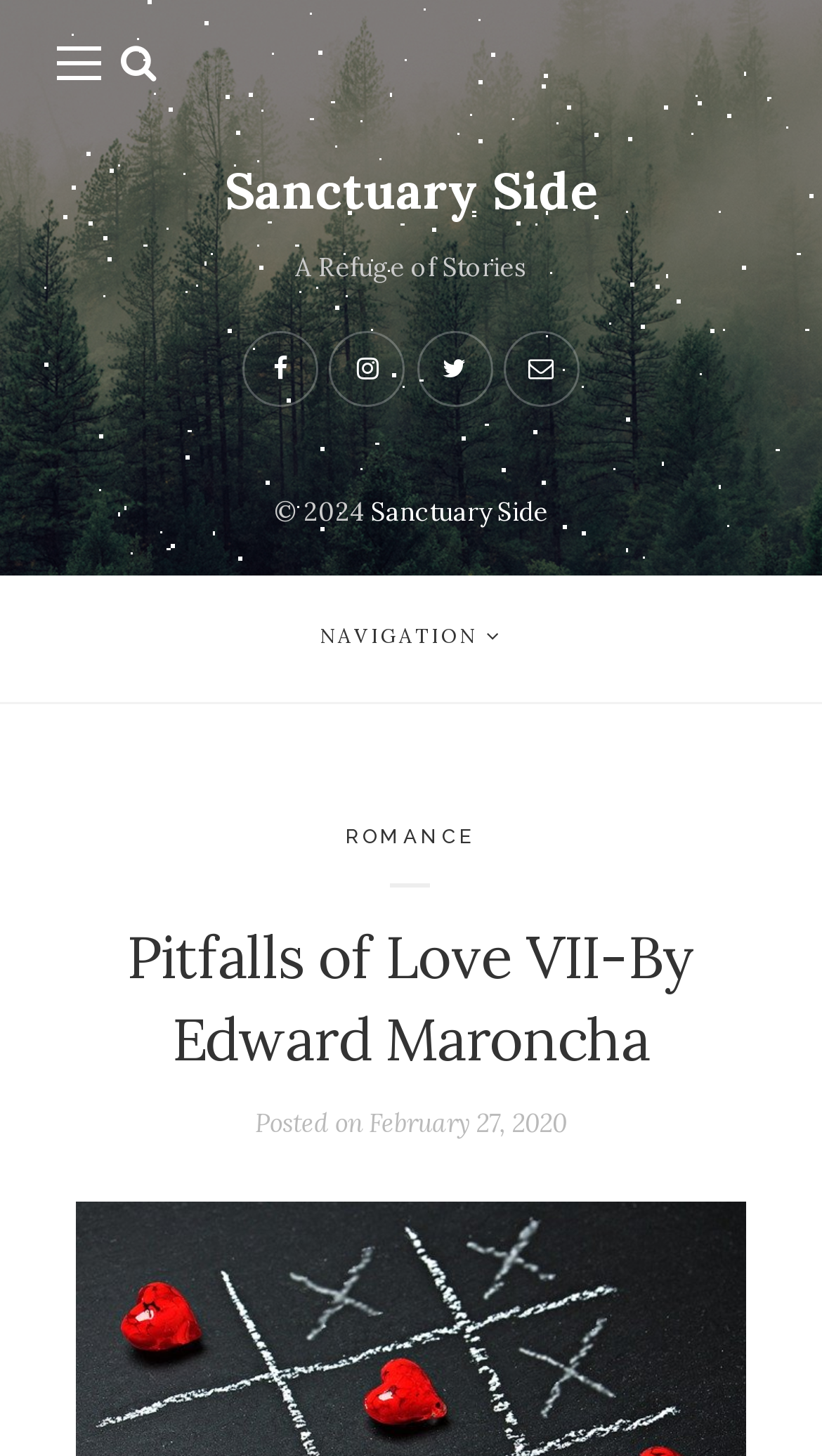Using the provided description Navigation, find the bounding box coordinates for the UI element. Provide the coordinates in (top-left x, top-left y, bottom-right x, bottom-right y) format, ensuring all values are between 0 and 1.

[0.0, 0.395, 1.0, 0.483]